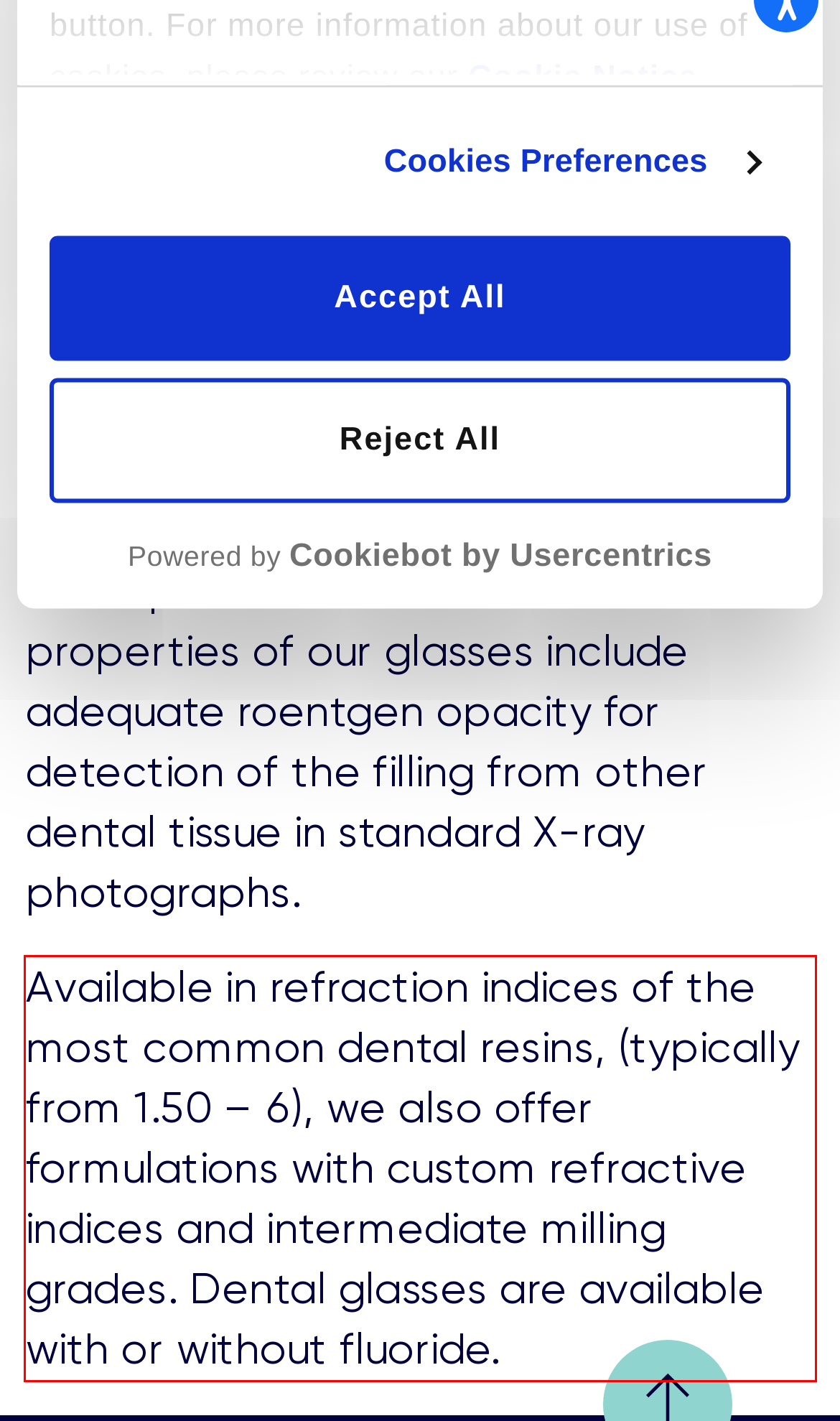Given a screenshot of a webpage, locate the red bounding box and extract the text it encloses.

Available in refraction indices of the most common dental resins, (typically from 1.50 – 6), we also offer formulations with custom refractive indices and intermediate milling grades. Dental glasses are available with or without fluoride.